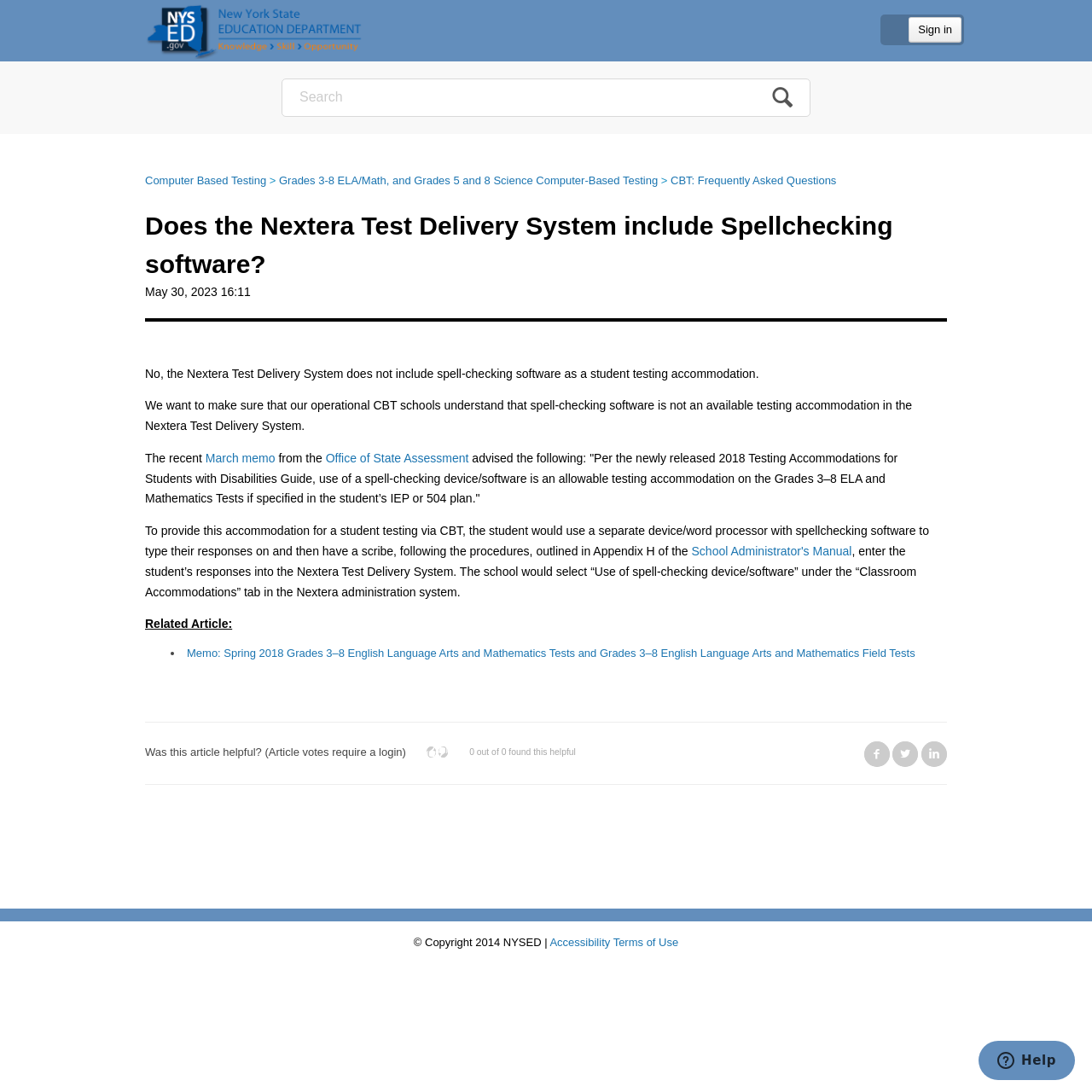Determine the bounding box coordinates for the clickable element to execute this instruction: "Search for something". Provide the coordinates as four float numbers between 0 and 1, i.e., [left, top, right, bottom].

[0.258, 0.064, 0.742, 0.115]